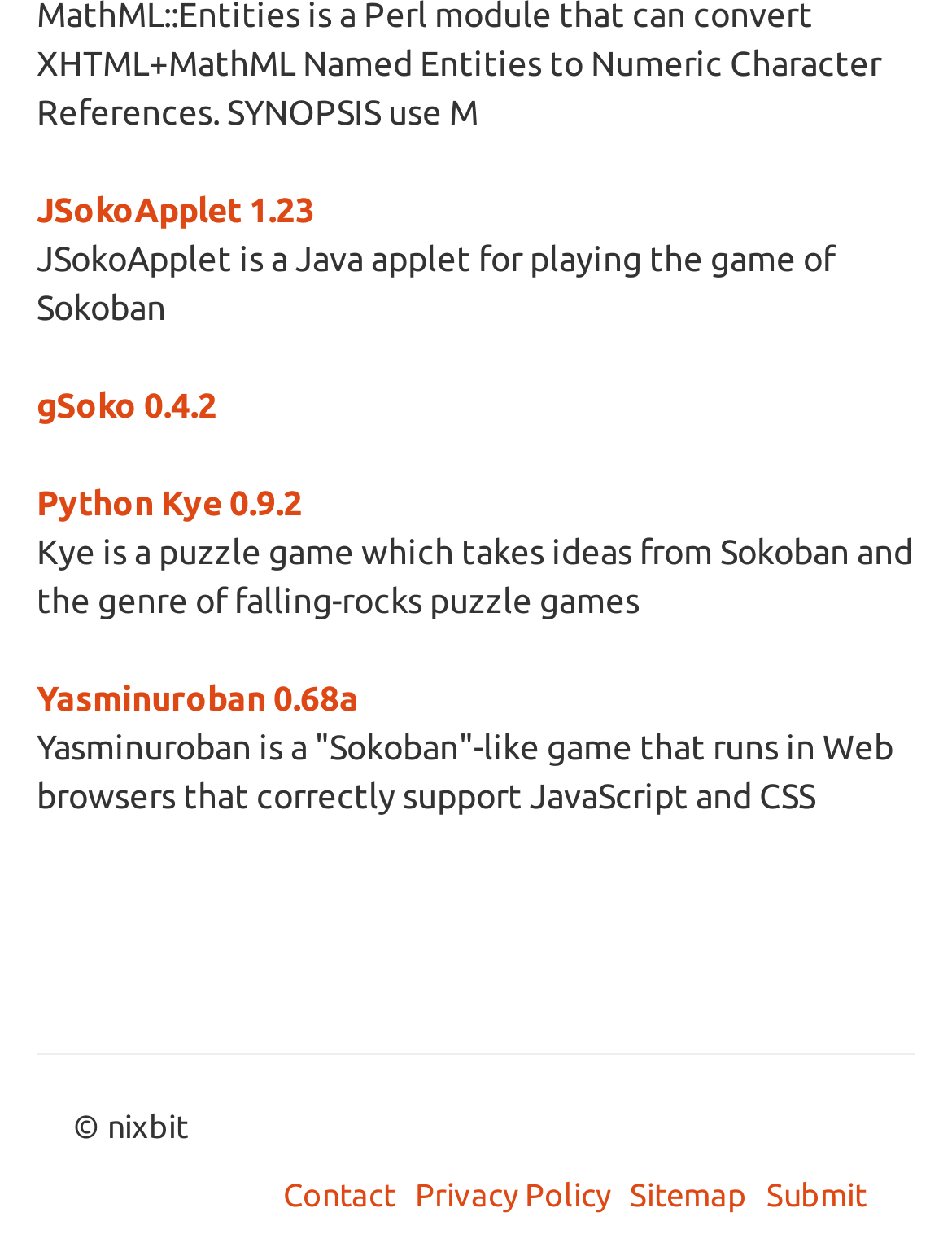Determine the bounding box coordinates of the target area to click to execute the following instruction: "View Chicago Police Department Fugitives."

None